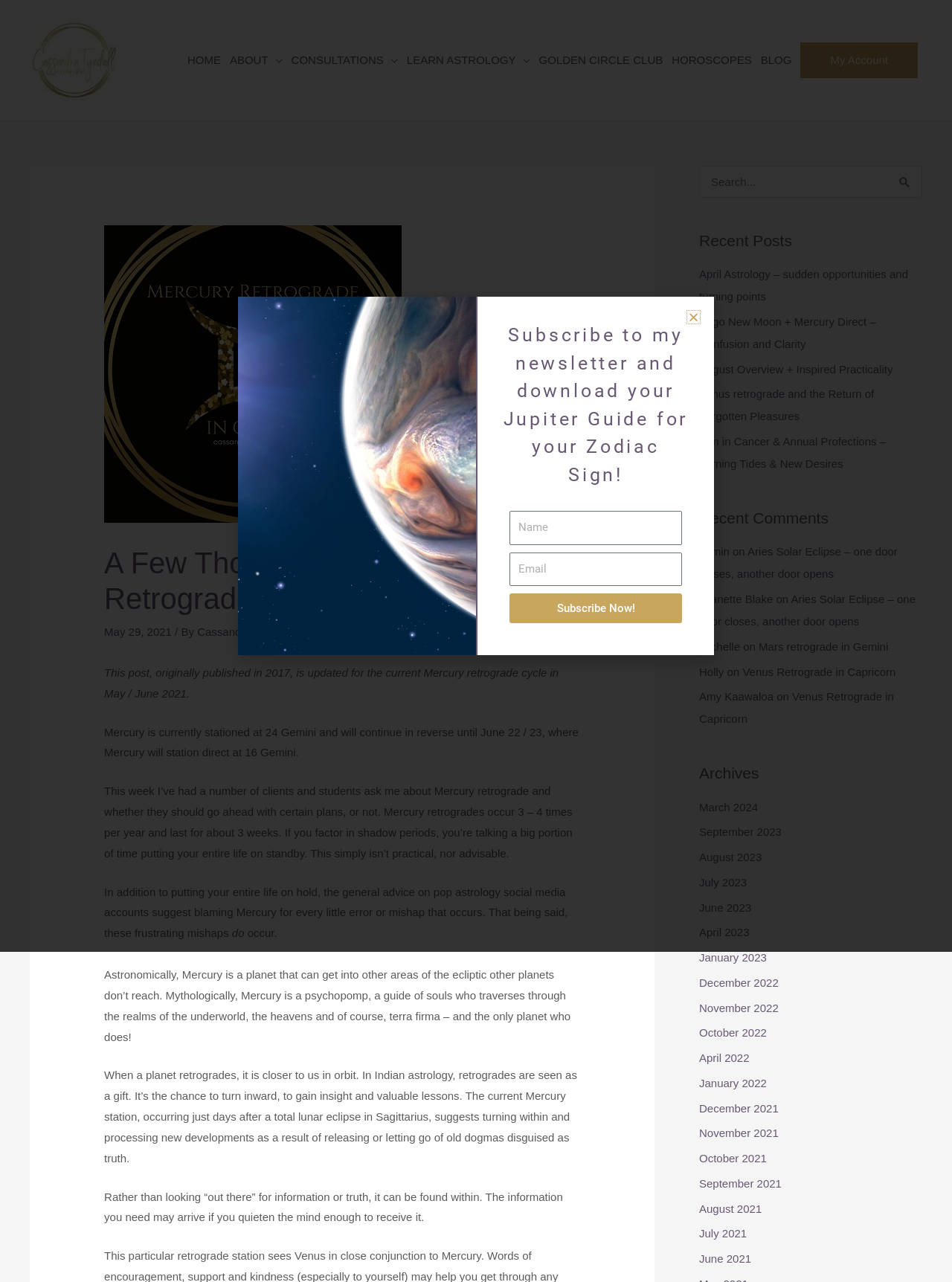Find the headline of the webpage and generate its text content.

A Few Thoughts on Mercury Retrograde